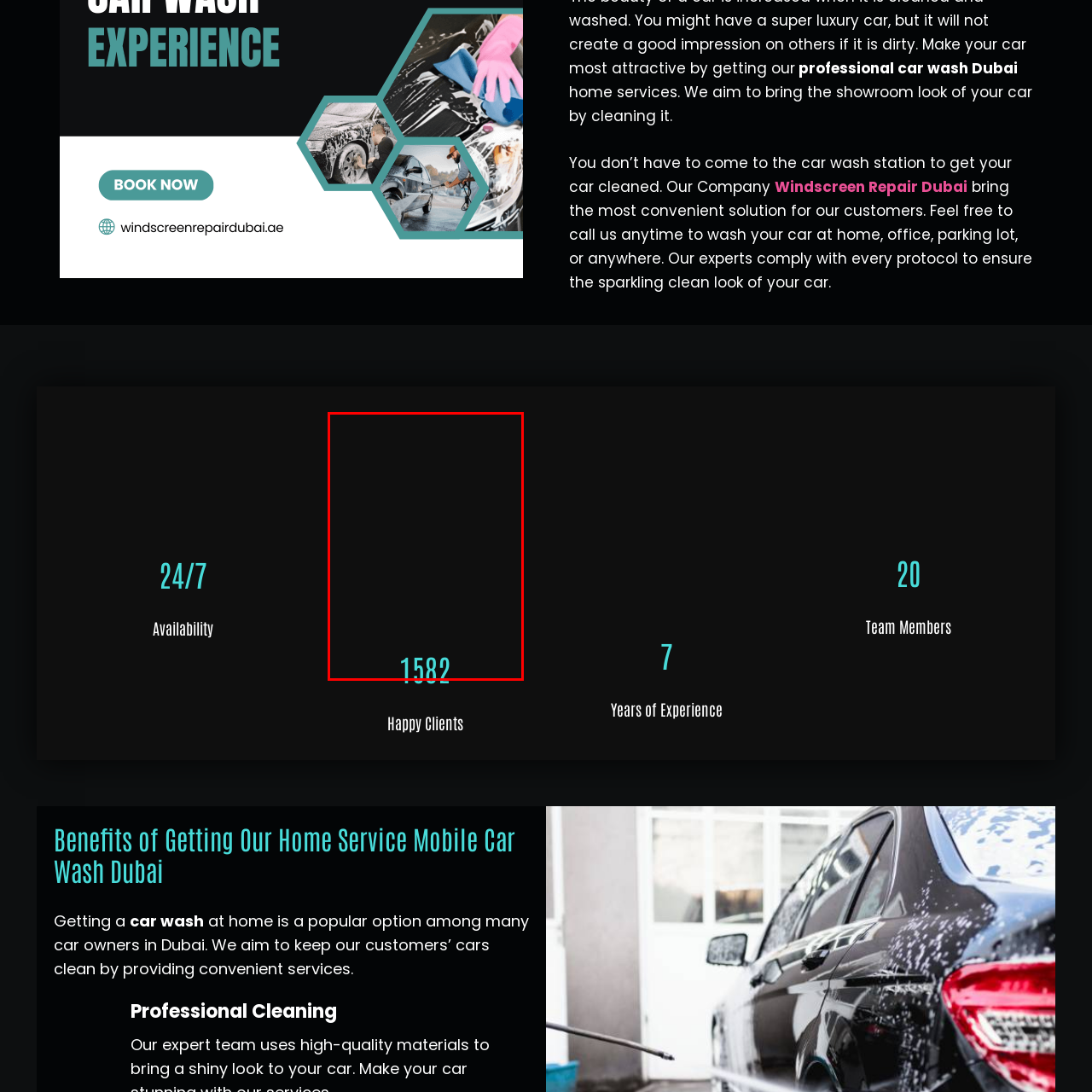Inspect the image surrounded by the red border and give a one-word or phrase answer to the question:
What does the image communicate?

Accomplishment and customer satisfaction